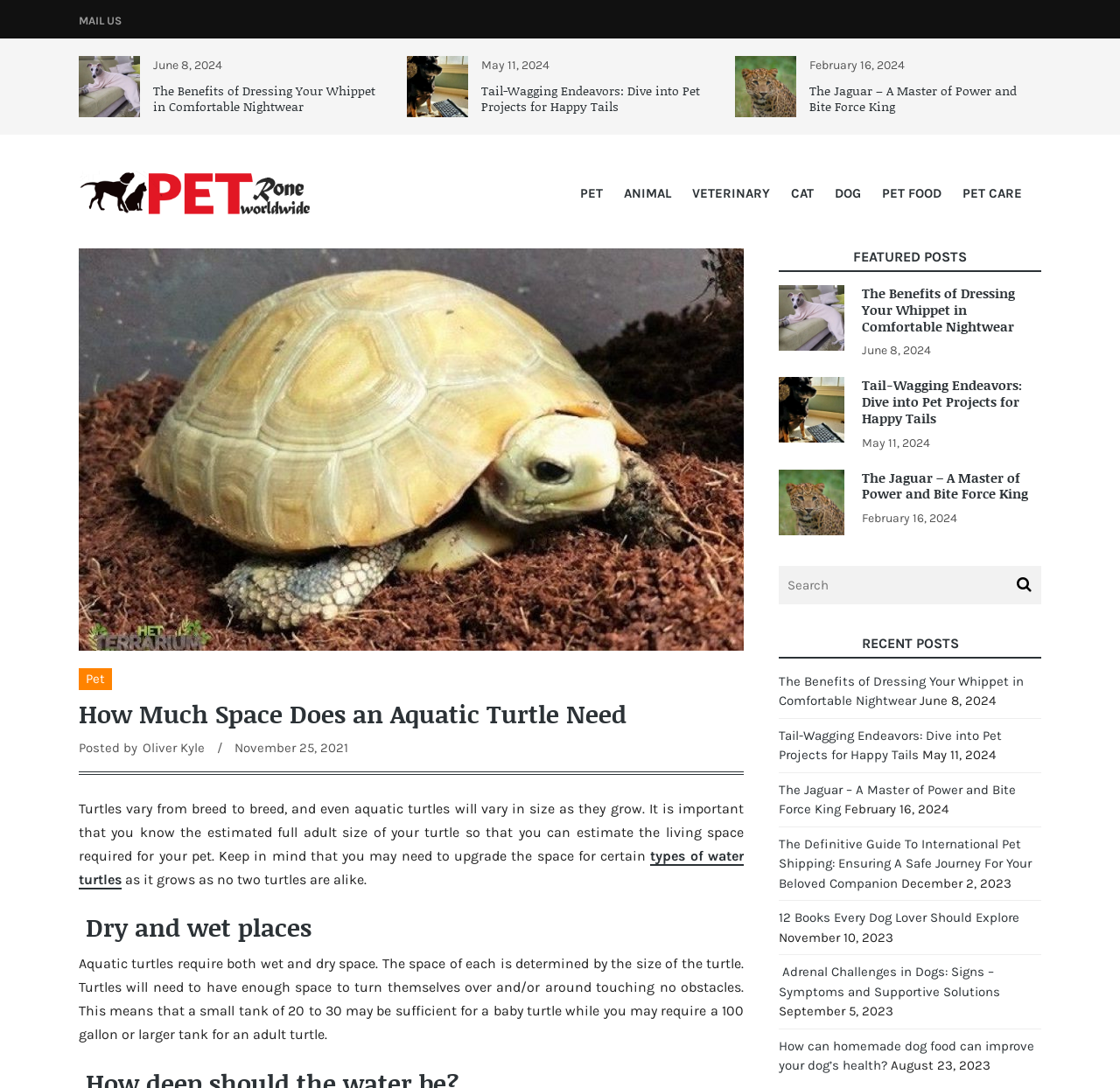Please reply with a single word or brief phrase to the question: 
What is the topic of the article?

Aquatic turtles